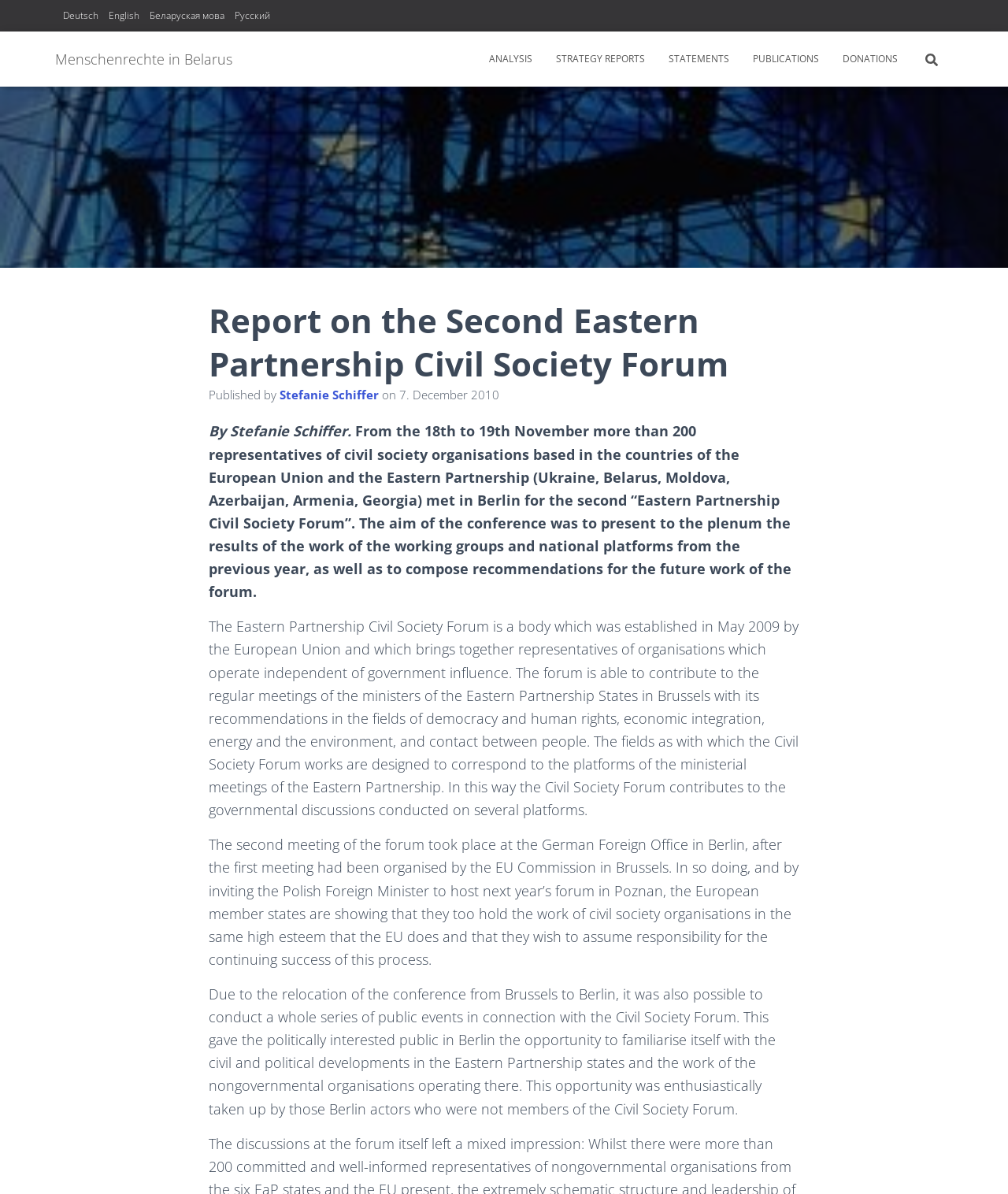Pinpoint the bounding box coordinates of the area that must be clicked to complete this instruction: "Click the 'Sustainability' link".

None